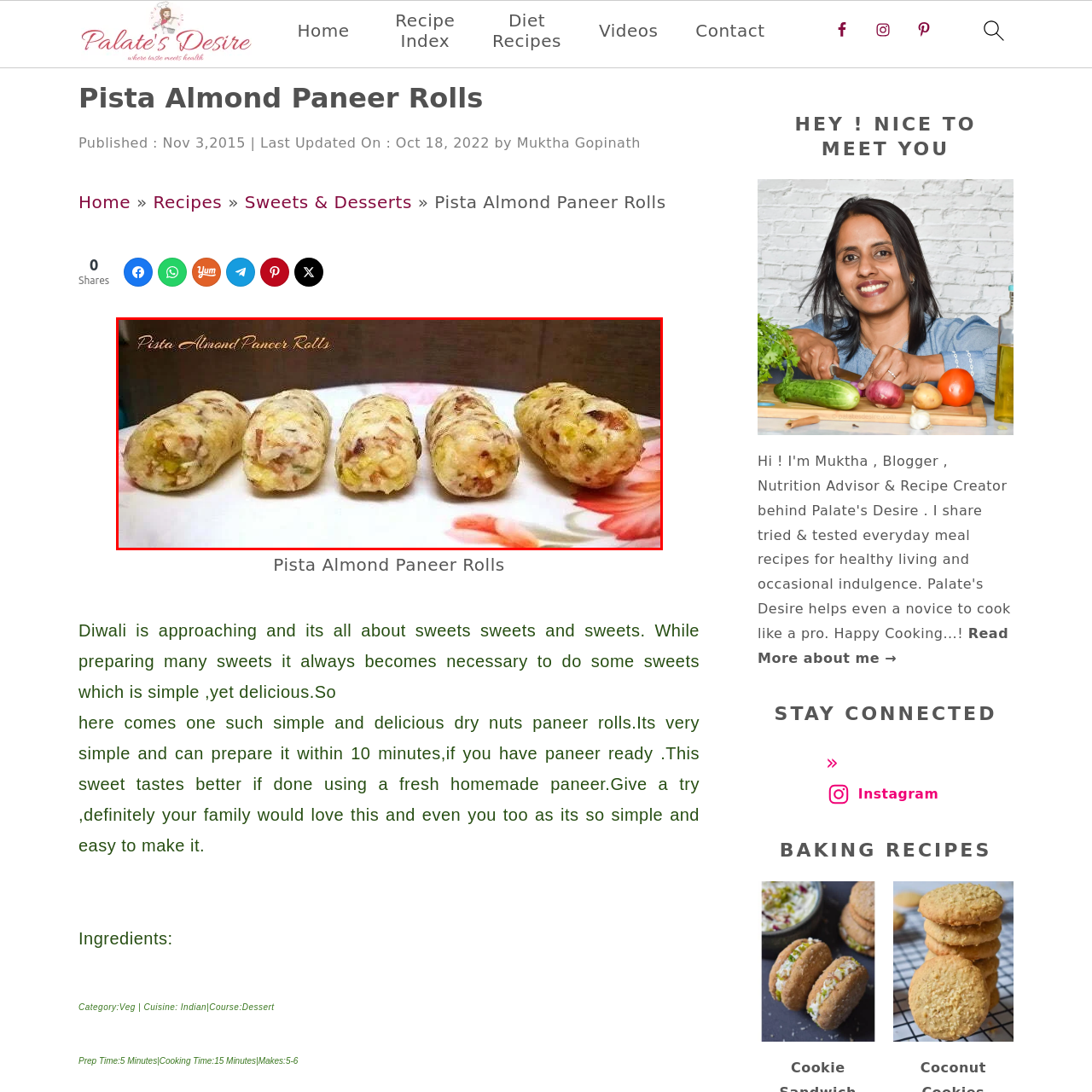Focus on the area marked by the red boundary, What is the occasion for which this dessert is ideal? Answer concisely with a single word or phrase.

Diwali